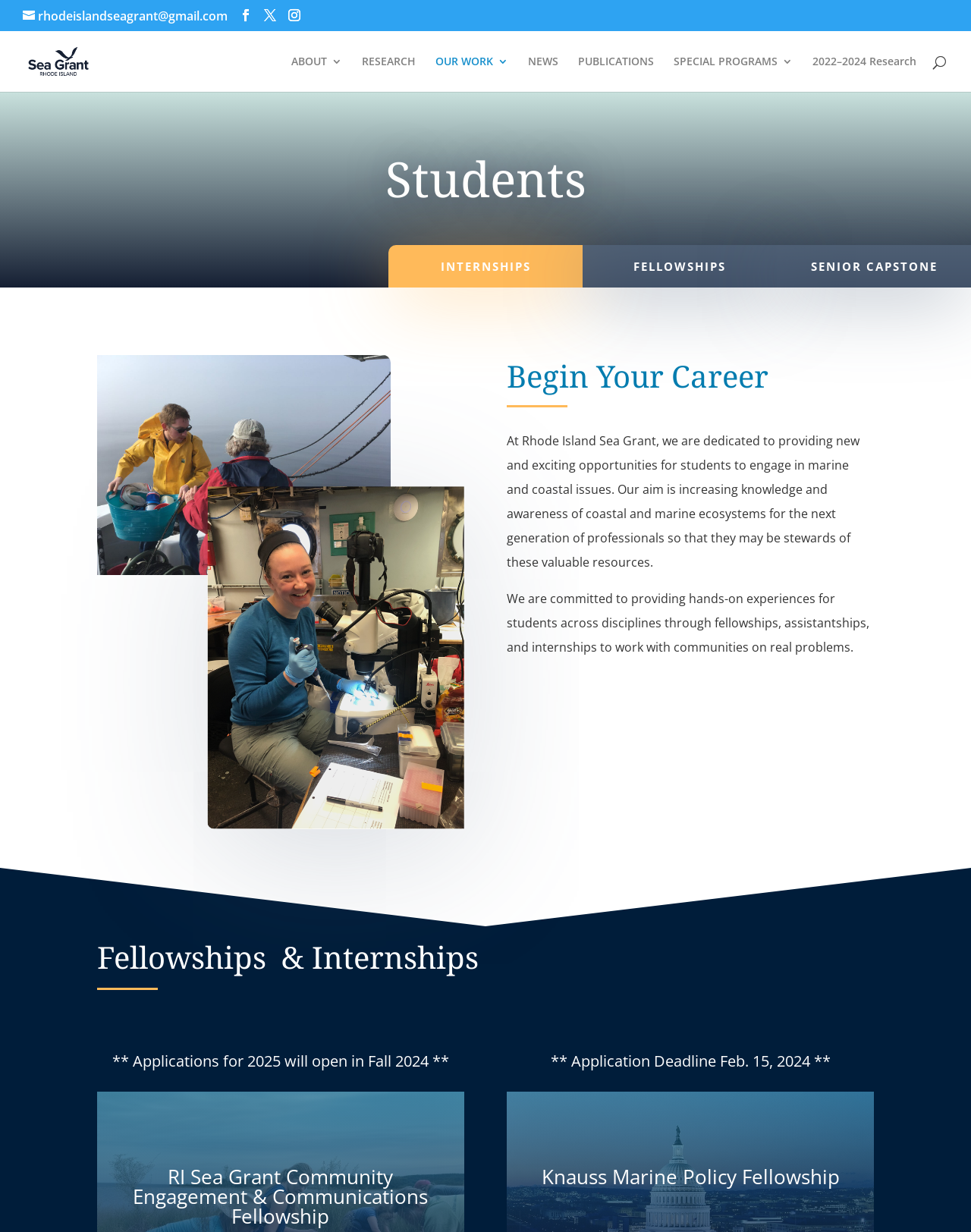What opportunities are available for students?
From the screenshot, provide a brief answer in one word or phrase.

Fellowships and internships